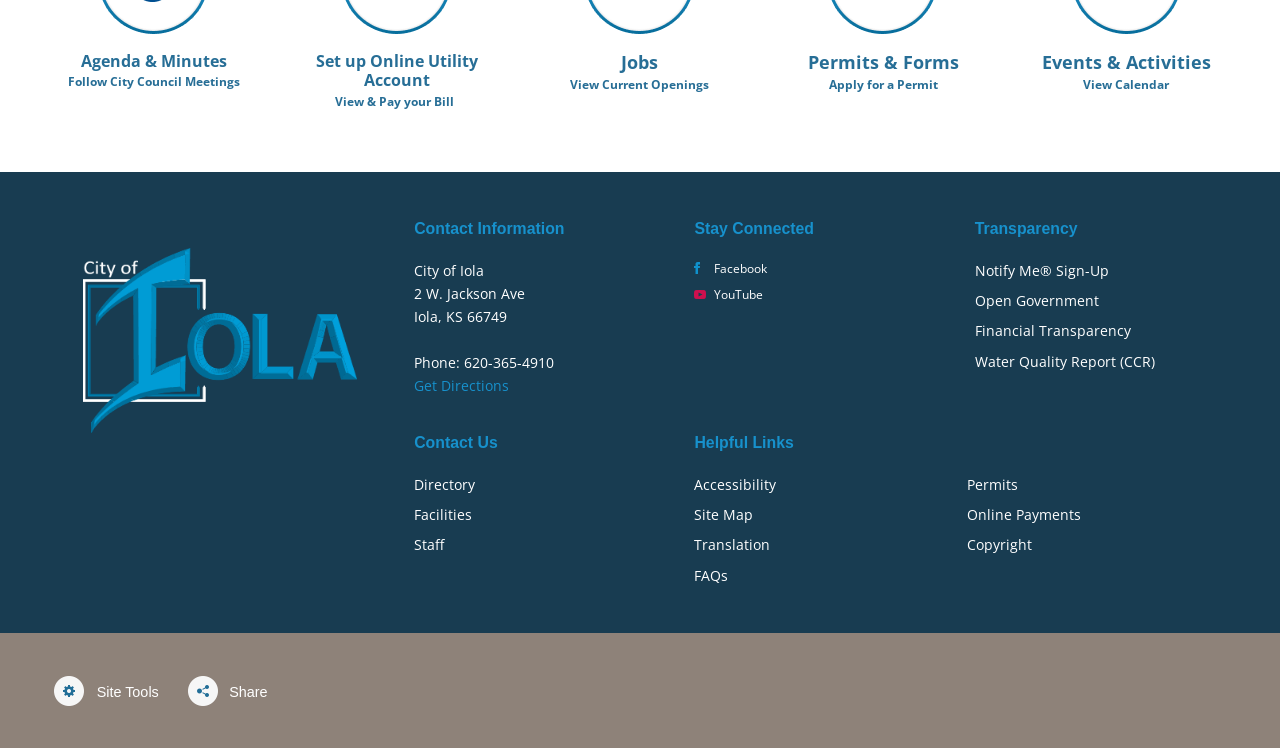Please determine the bounding box coordinates of the element to click in order to execute the following instruction: "Click on the link to view the main no-hitters site". The coordinates should be four float numbers between 0 and 1, specified as [left, top, right, bottom].

None